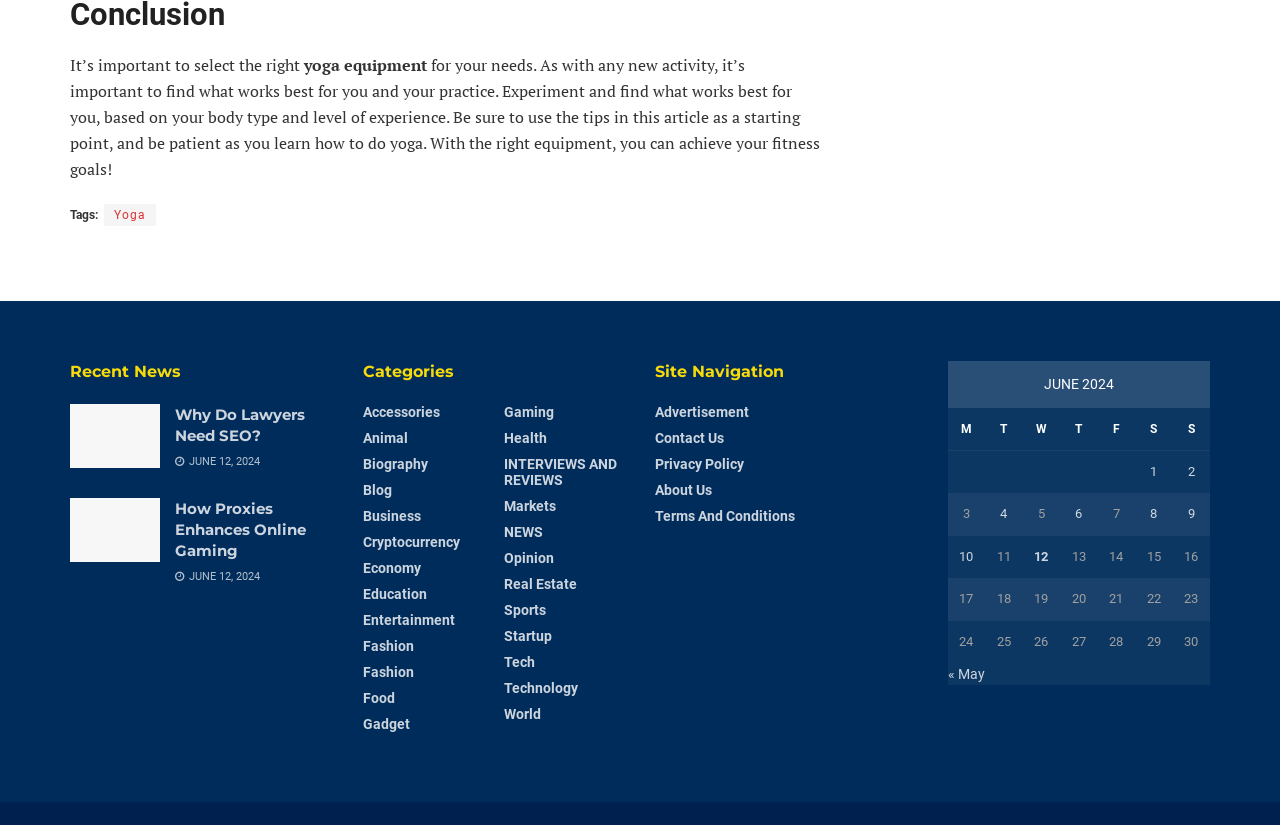Please locate the bounding box coordinates for the element that should be clicked to achieve the following instruction: "Click on the 'Yoga' tag". Ensure the coordinates are given as four float numbers between 0 and 1, i.e., [left, top, right, bottom].

[0.081, 0.248, 0.122, 0.274]